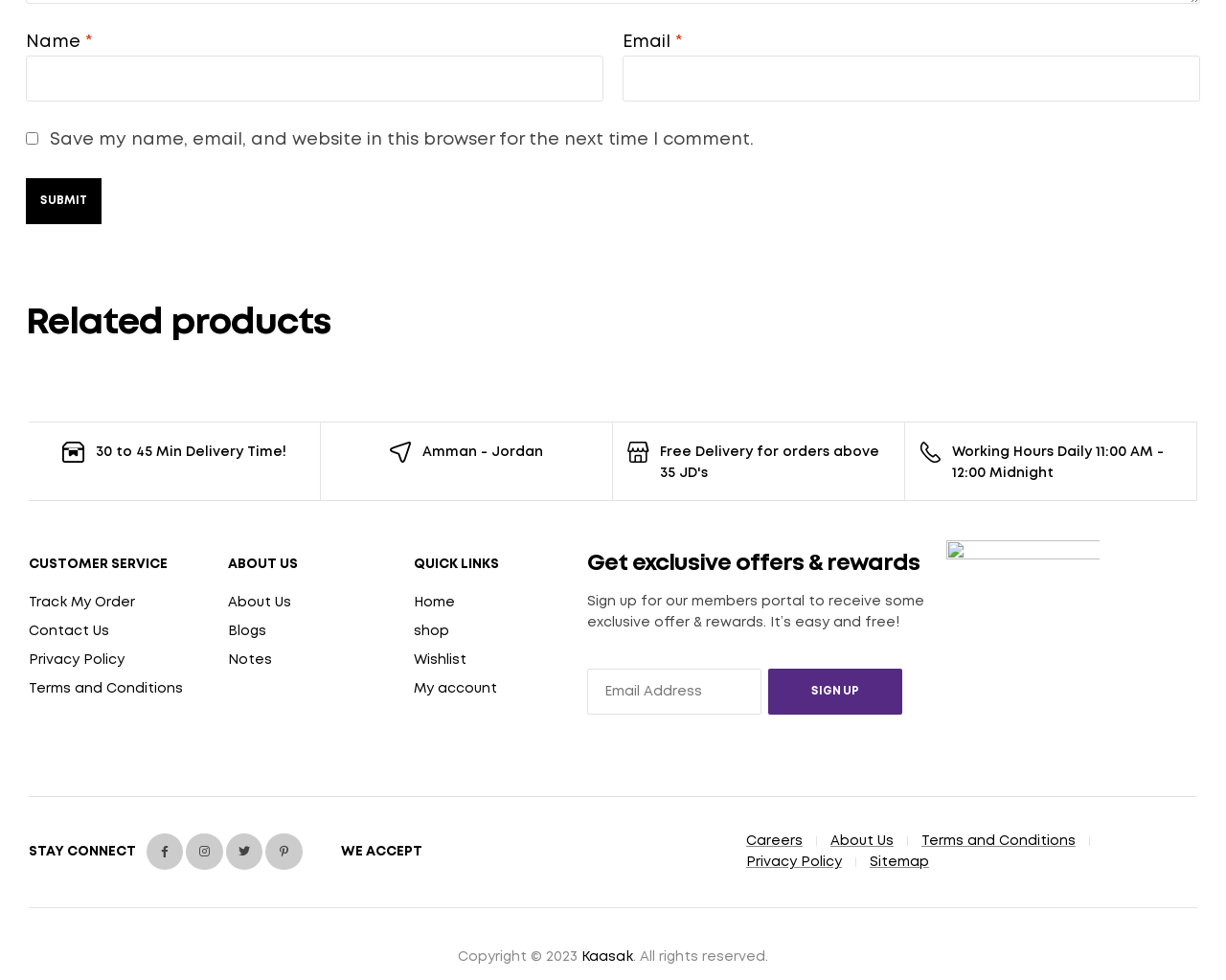Using the information in the image, give a comprehensive answer to the question: 
What are the working hours of the customer service?

The heading 'Working Hours Daily 11:00 AM - 12:00 Midnight' suggests that the customer service is available daily from 11:00 AM to 12:00 Midnight.